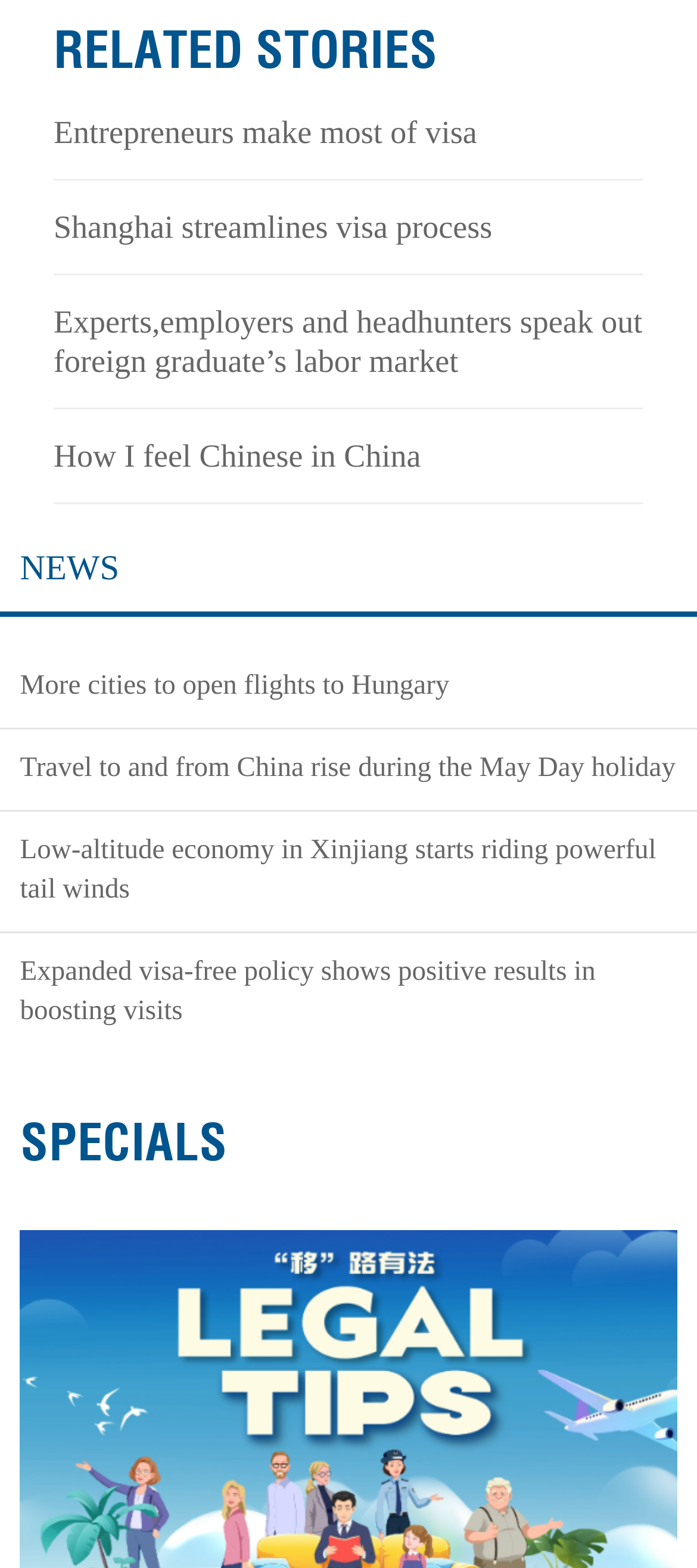Find the bounding box coordinates for the area you need to click to carry out the instruction: "Click the 'Strategic research' link". The coordinates should be four float numbers between 0 and 1, indicated as [left, top, right, bottom].

None